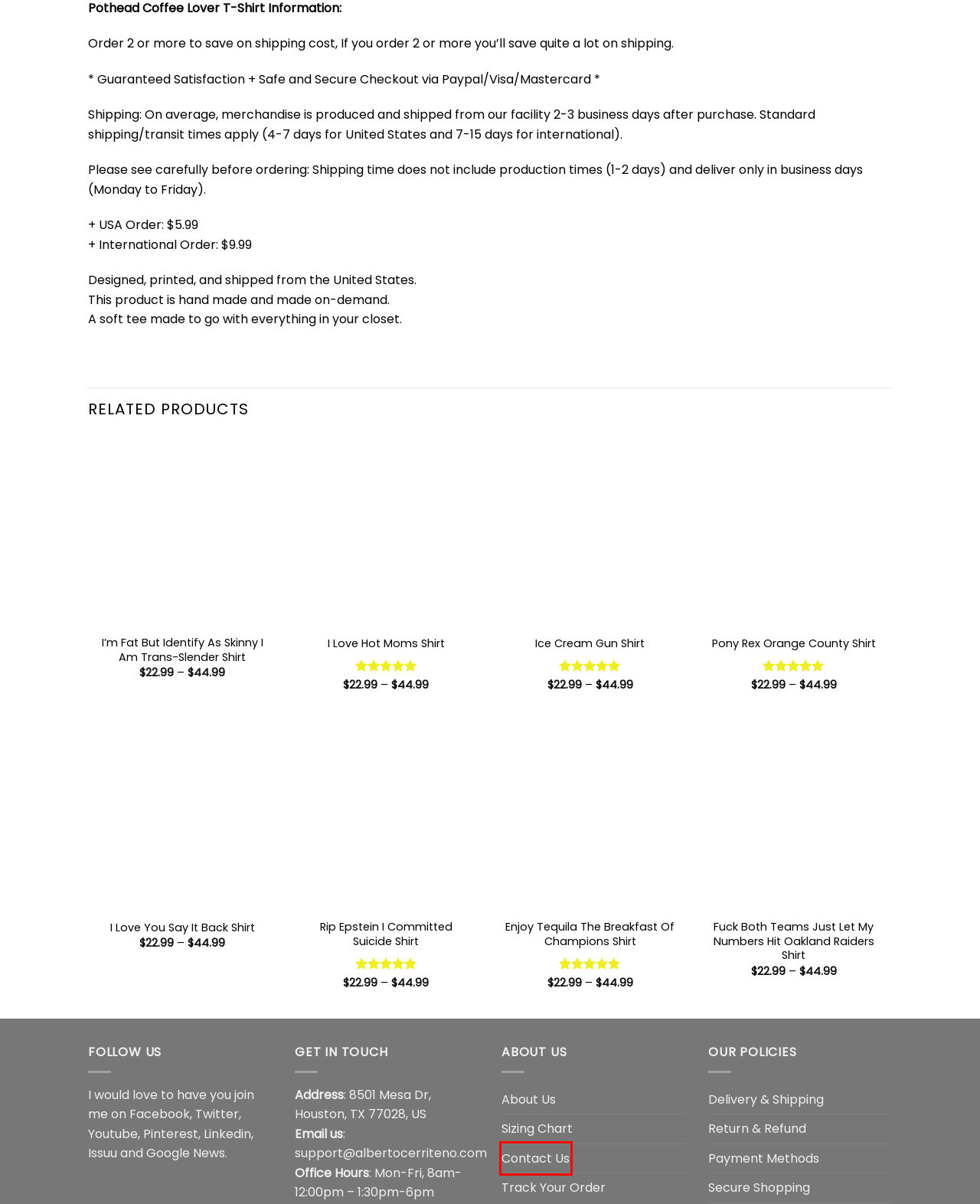You are presented with a screenshot of a webpage containing a red bounding box around an element. Determine which webpage description best describes the new webpage after clicking on the highlighted element. Here are the candidates:
A. Contact Us
B. Delivery & Shipping
C. Pony Rex Orange County Shirt
D. Enjoy Tequila The Breakfast Of Champions Shirt
E. Rip Epstein I Committed Suicide Shirt
F. Ice Cream Gun Shirt
G. Fuck Both Teams Just Let My Numbers Hit Oakland Raiders Shirt
H. Secure Shopping

A